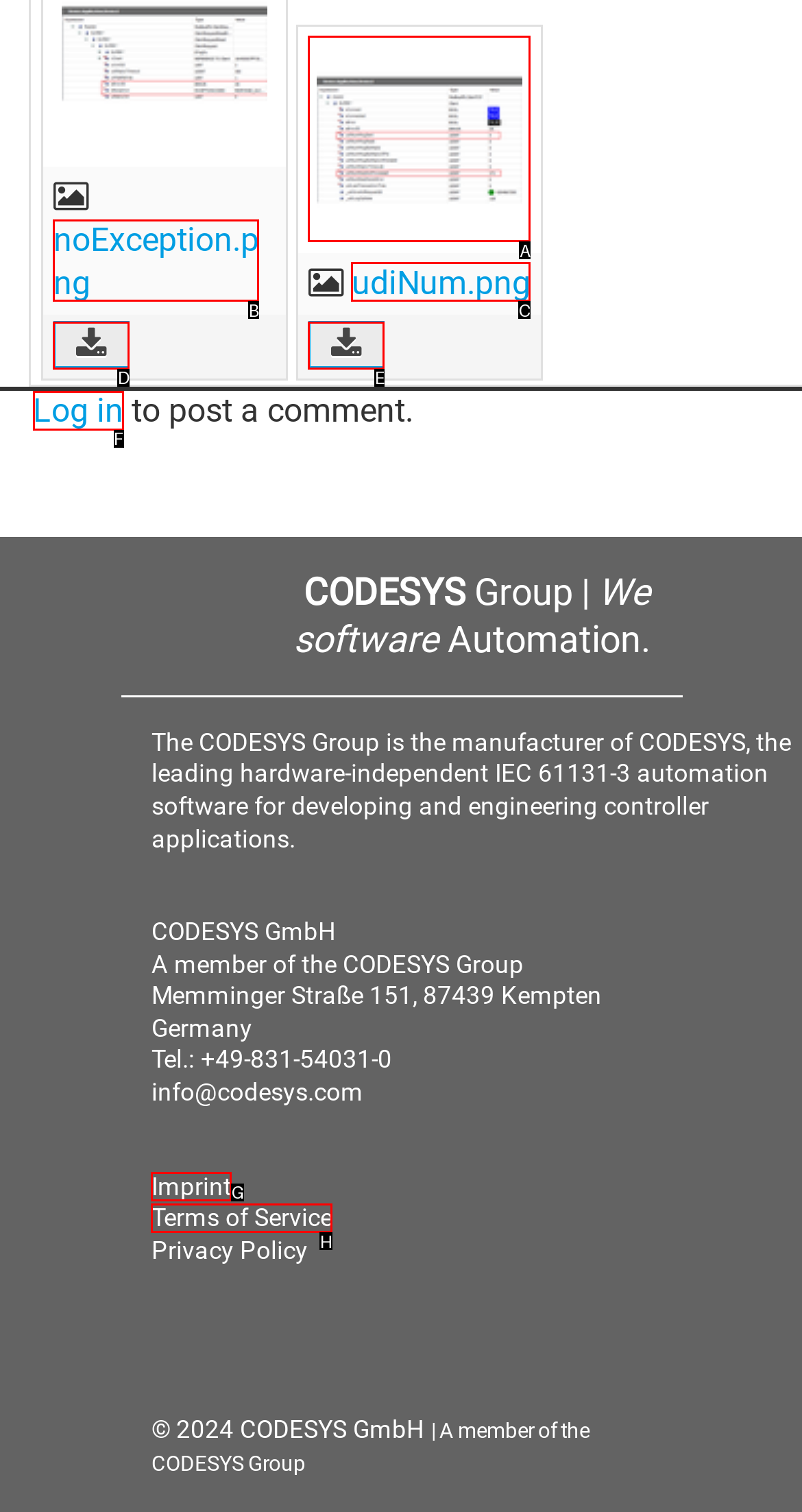Identify the letter of the UI element that fits the description: udiNum.png
Respond with the letter of the option directly.

C